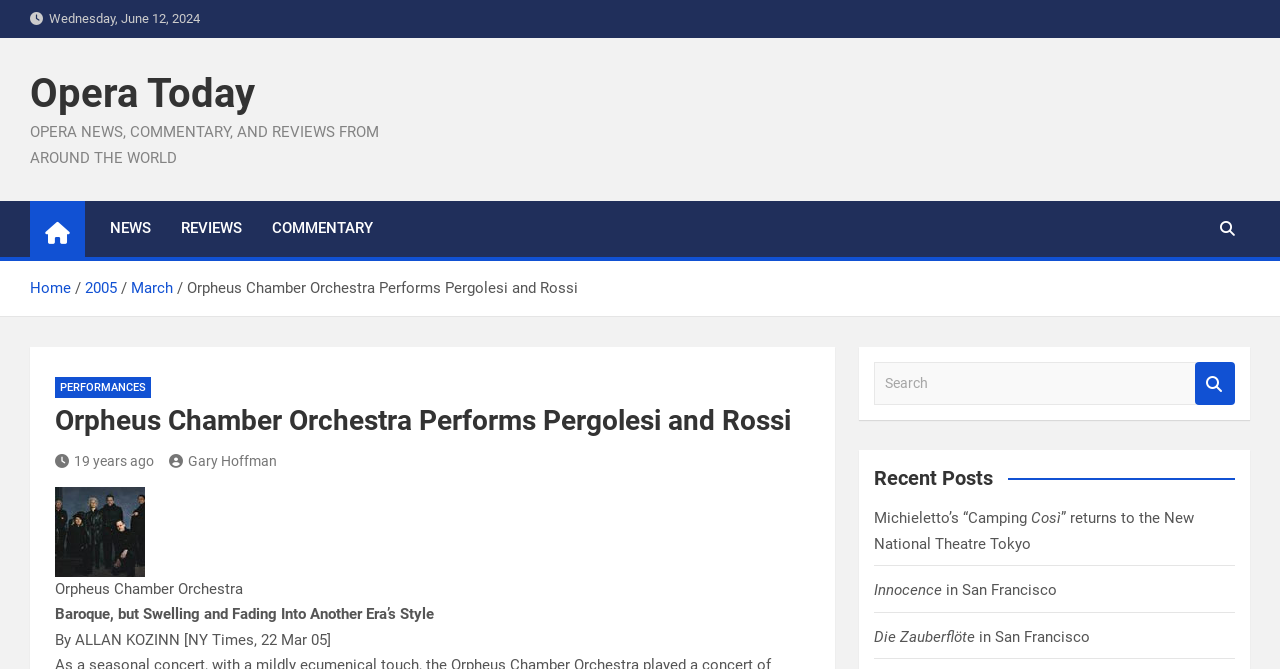Find the bounding box coordinates of the clickable area required to complete the following action: "Click on the 'PERFORMANCES' link".

[0.043, 0.564, 0.118, 0.595]